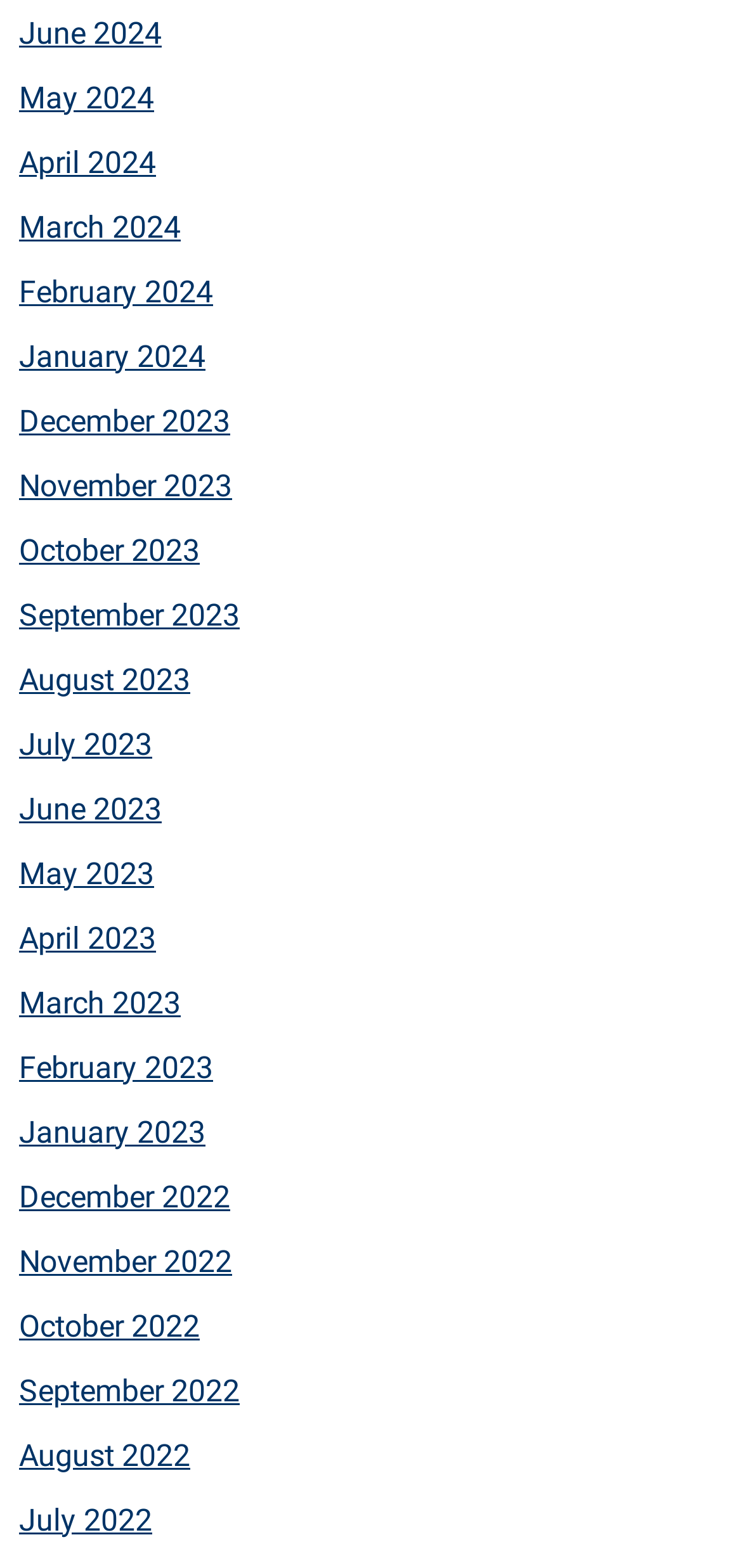Find the bounding box coordinates of the area to click in order to follow the instruction: "View June 2024".

[0.026, 0.009, 0.218, 0.032]